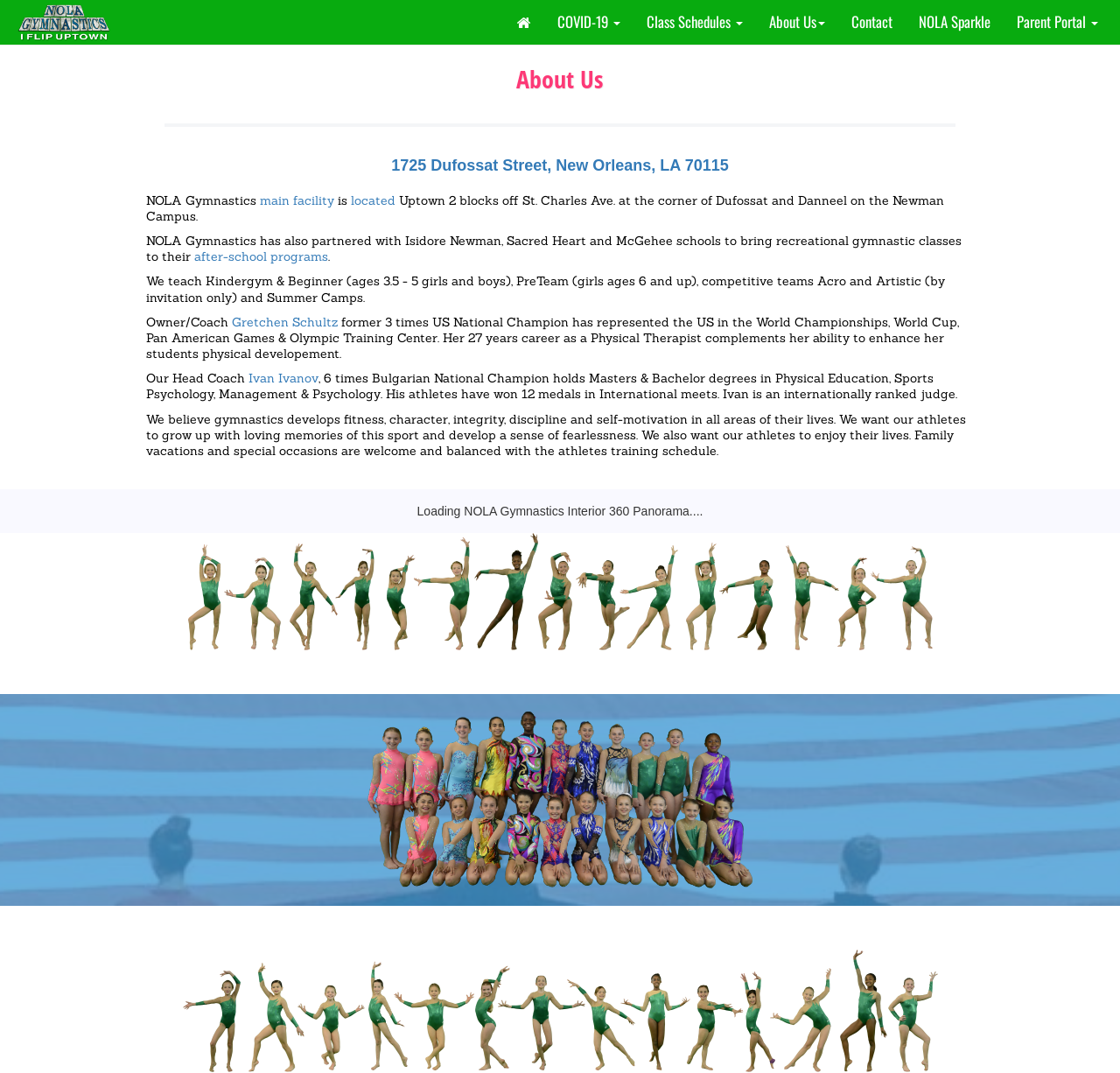Please identify the coordinates of the bounding box that should be clicked to fulfill this instruction: "View the Class Schedules".

[0.566, 0.0, 0.675, 0.041]